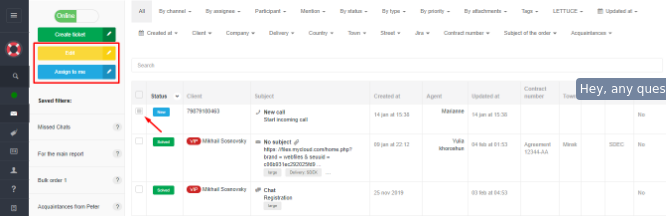Provide your answer in a single word or phrase: 
What information is provided about each ticket in the table?

Status, client names, subjects, creation dates, agents, and last updates